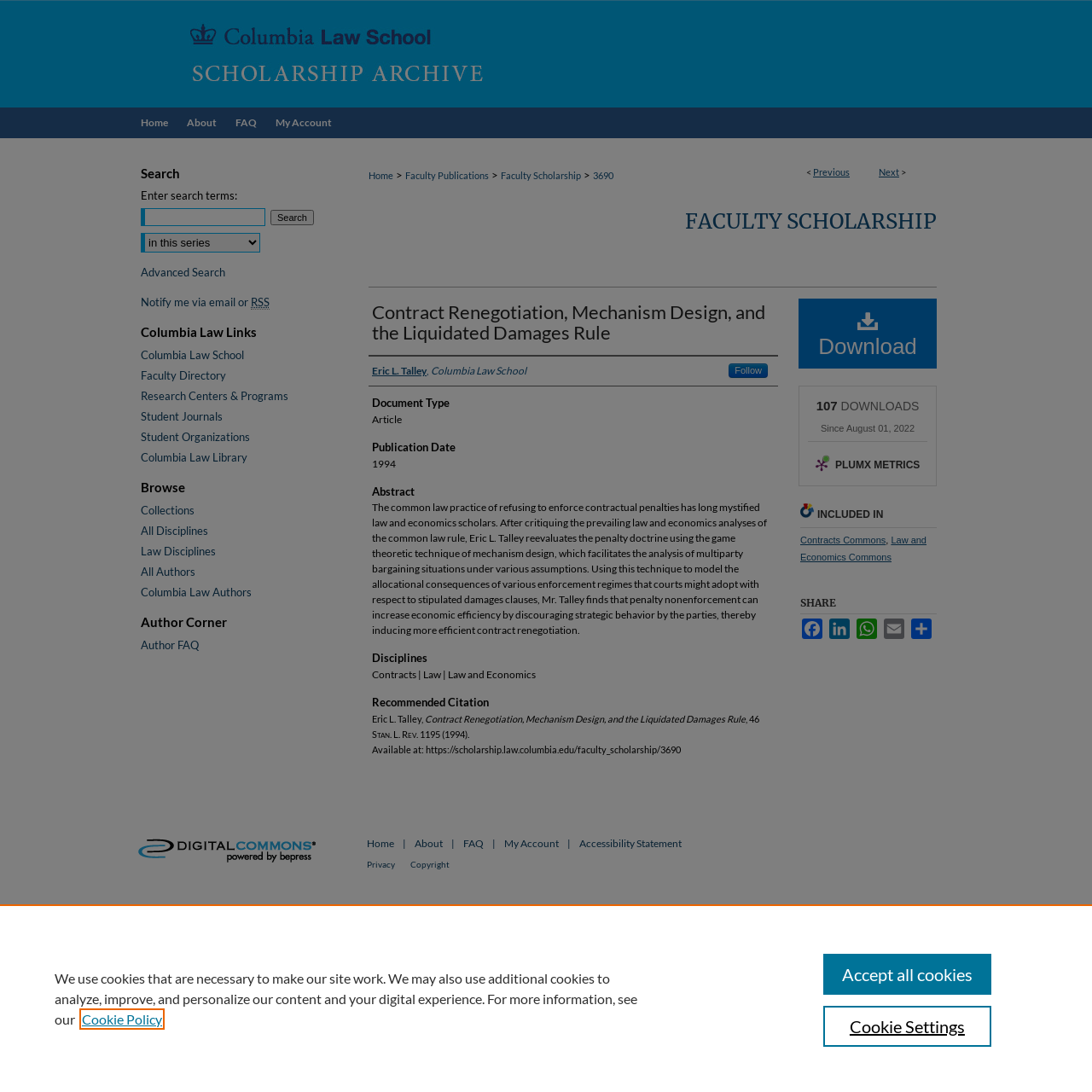Please predict the bounding box coordinates of the element's region where a click is necessary to complete the following instruction: "Download the article". The coordinates should be represented by four float numbers between 0 and 1, i.e., [left, top, right, bottom].

[0.731, 0.274, 0.858, 0.338]